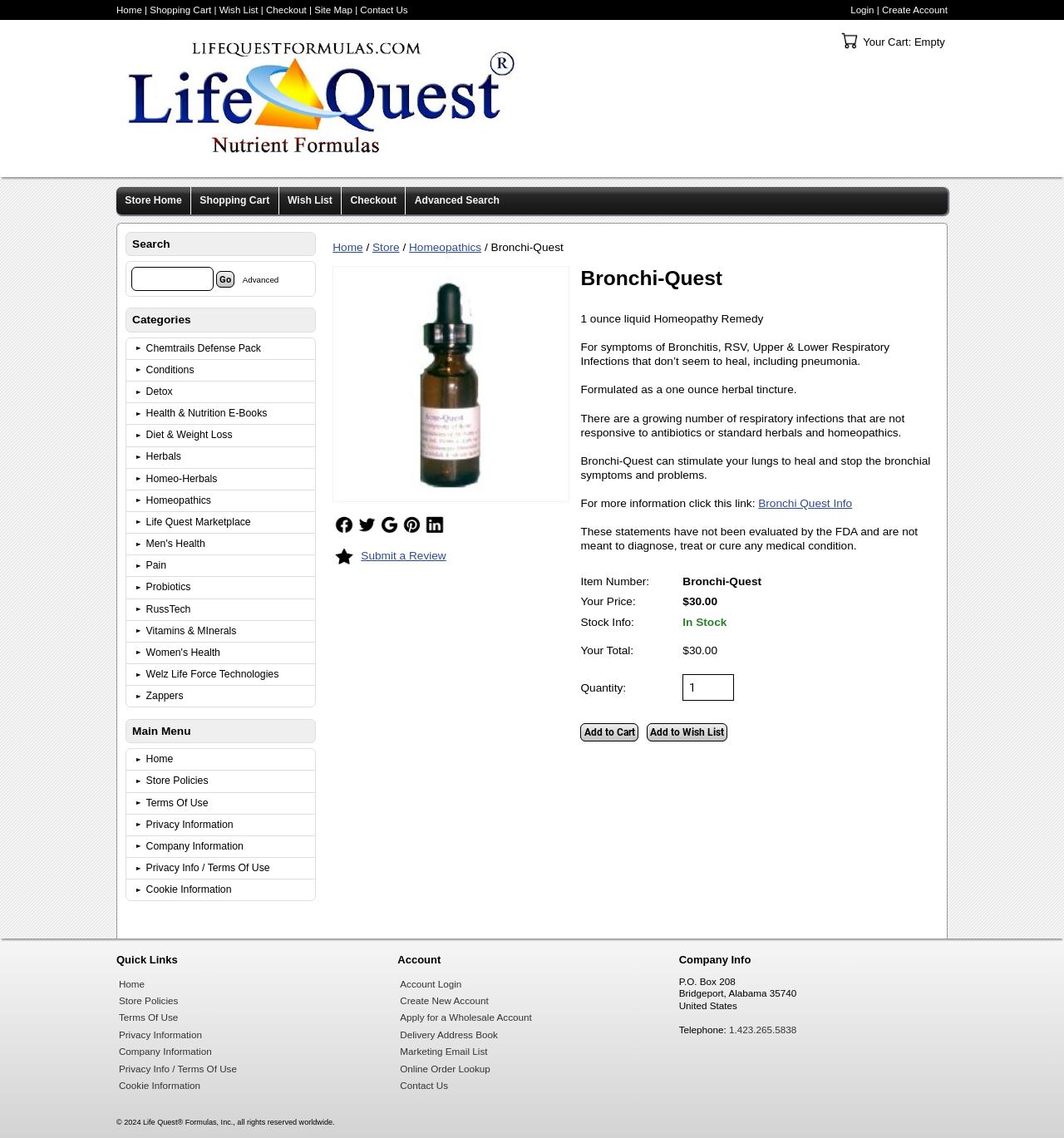What is the purpose of the product?
We need a detailed and exhaustive answer to the question. Please elaborate.

The purpose of the product can be found in the StaticText 'Bronchi-Quest can stimulate your lungs to heal and stop the bronchial symptoms and problems'.